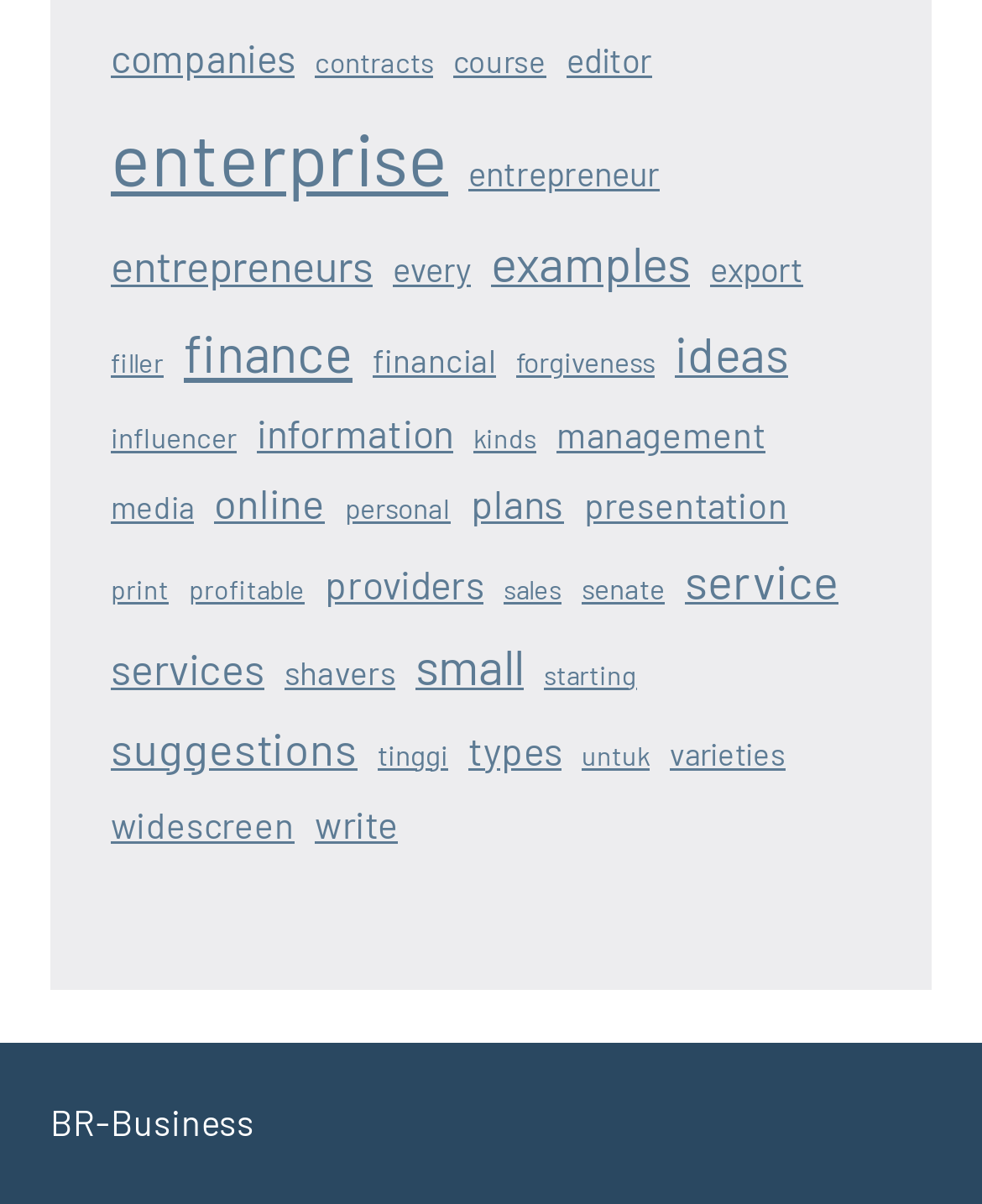Provide your answer in one word or a succinct phrase for the question: 
What is the category located at the top-left corner of the webpage?

companies